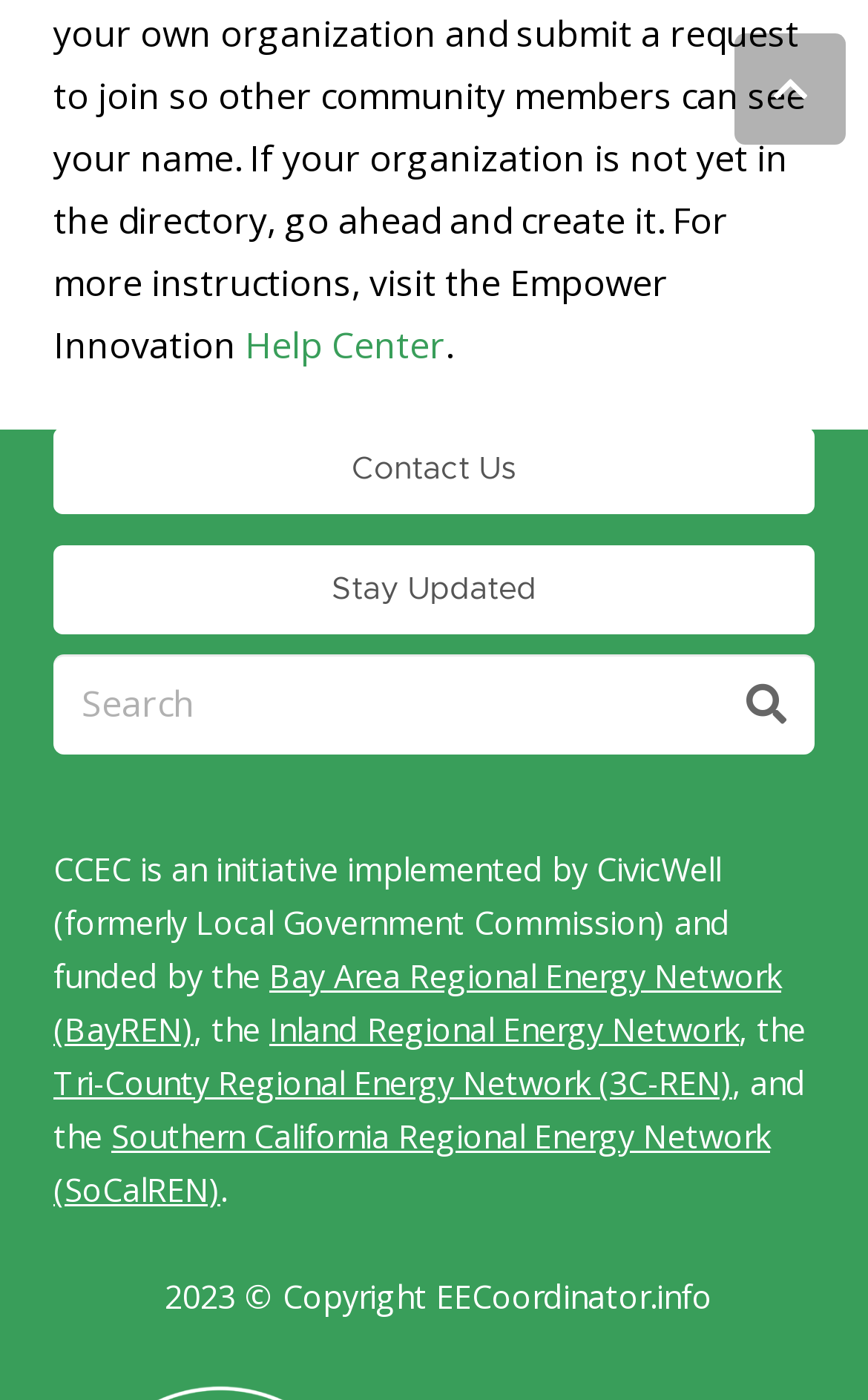Please specify the coordinates of the bounding box for the element that should be clicked to carry out this instruction: "Contact Us". The coordinates must be four float numbers between 0 and 1, formatted as [left, top, right, bottom].

[0.062, 0.305, 0.938, 0.367]